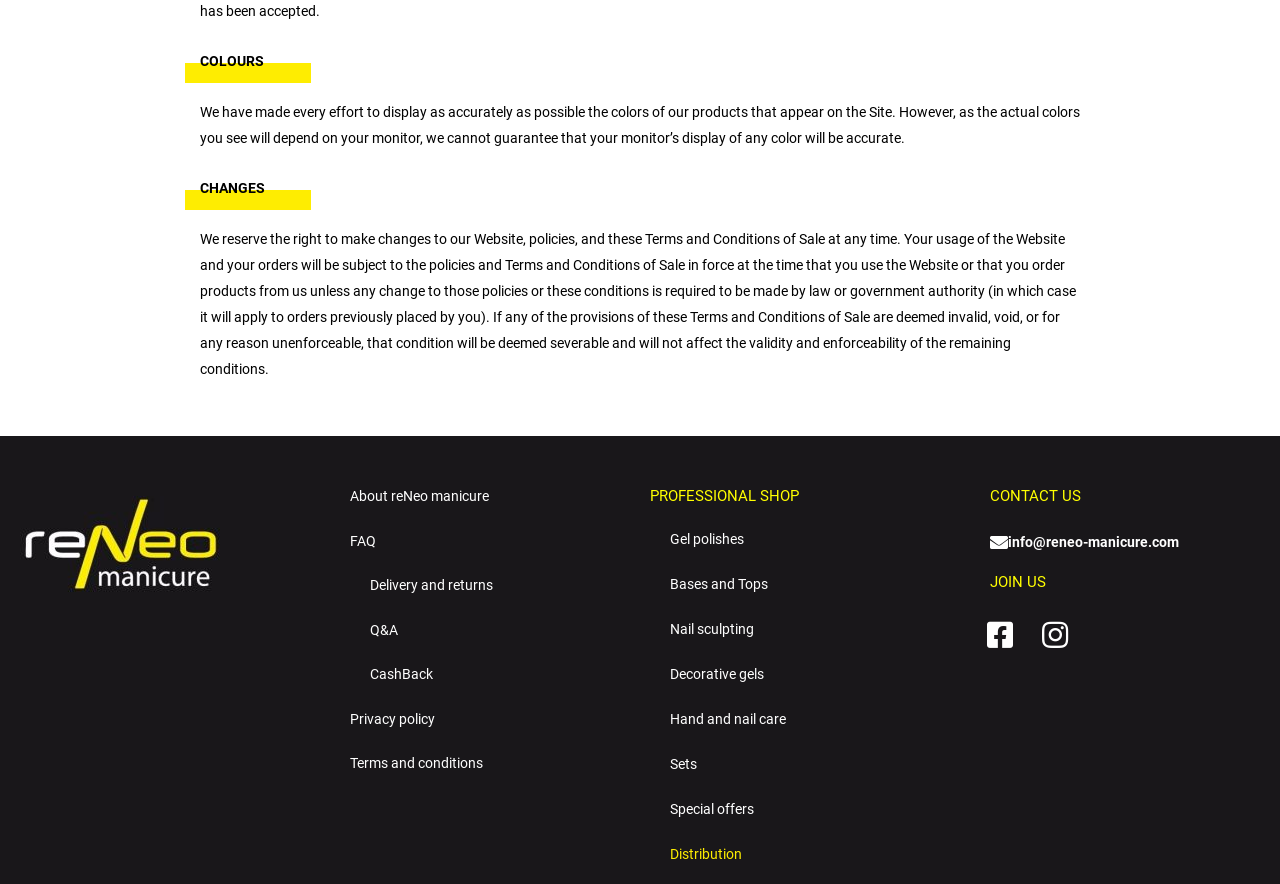What is the purpose of the webpage?
Based on the image, provide your answer in one word or phrase.

E-commerce